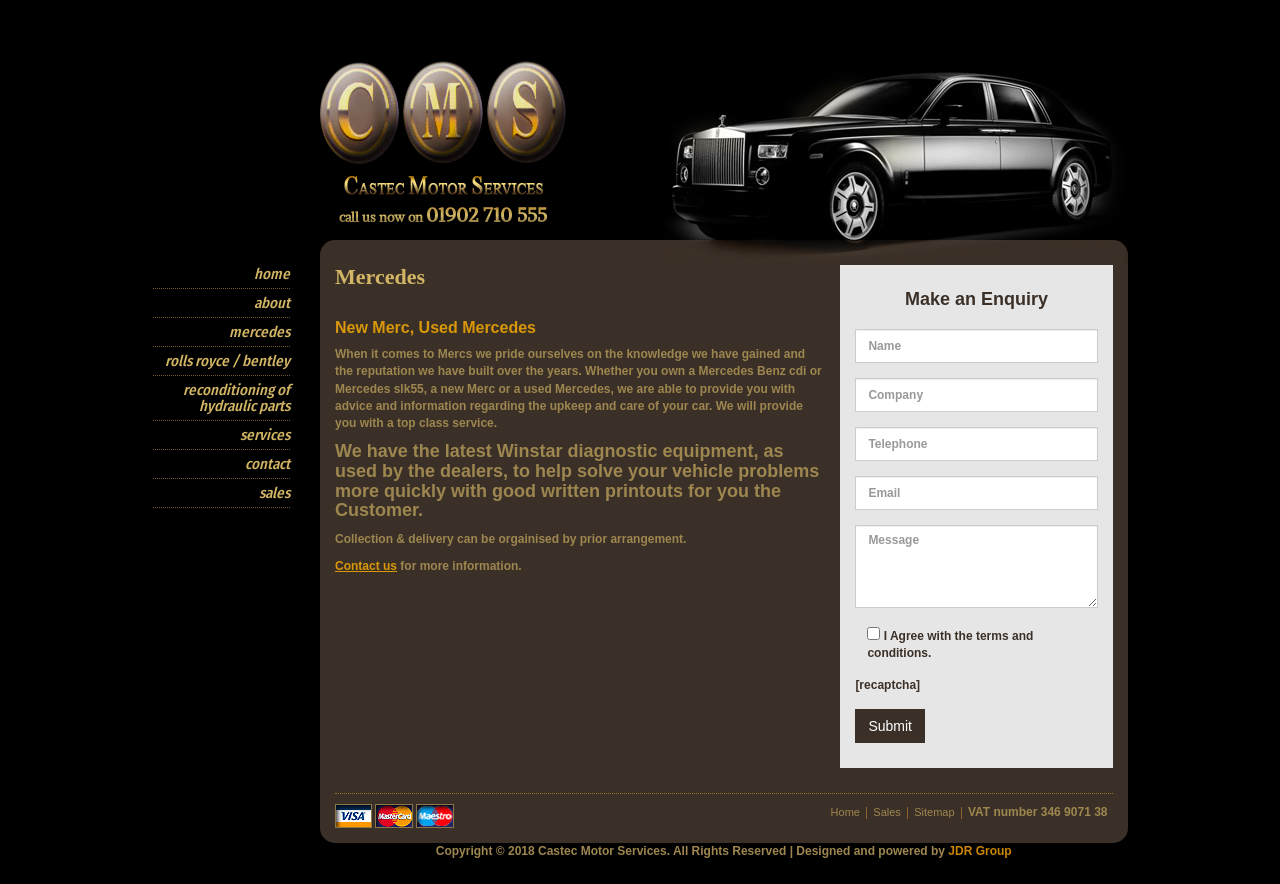What can be organized by prior arrangement?
Using the visual information from the image, give a one-word or short-phrase answer.

Collection & delivery